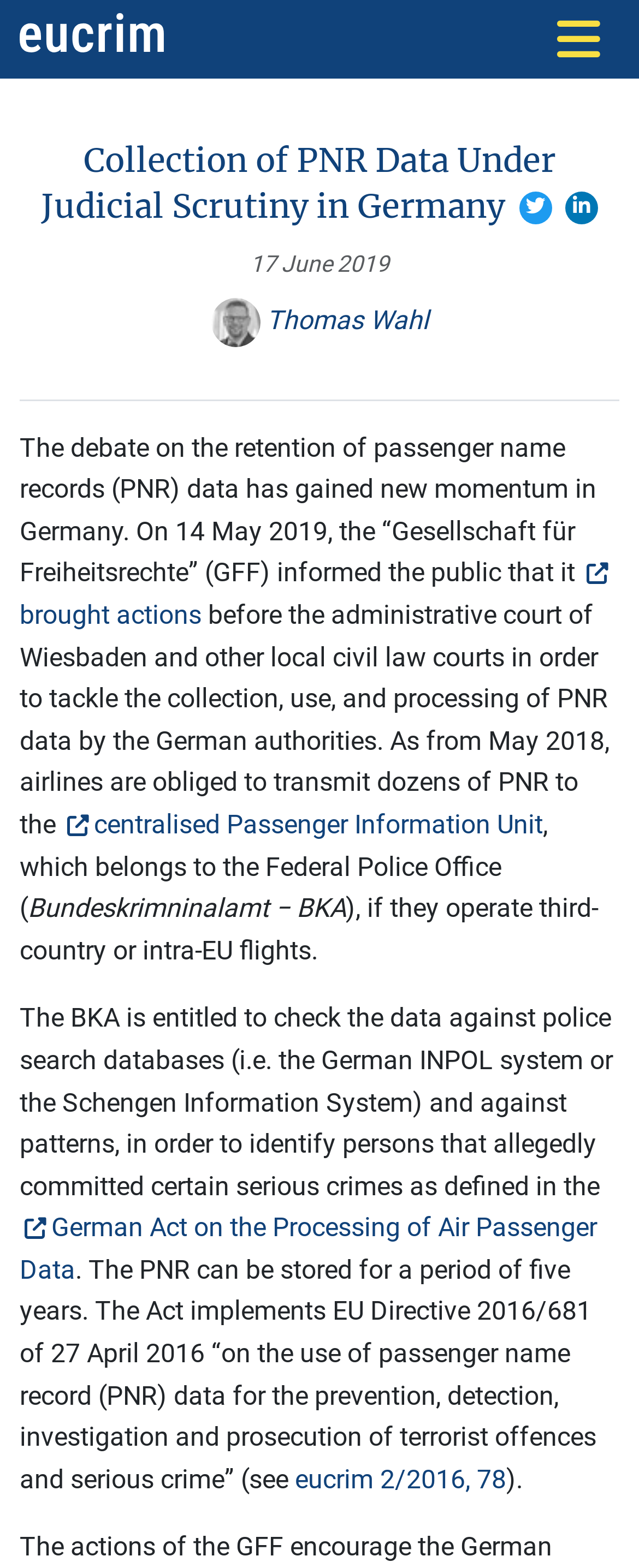Create a detailed narrative of the webpage’s visual and textual elements.

The webpage appears to be an article discussing the retention of passenger name records (PNR) data in Germany. At the top left, there is a link to "eucrim" accompanied by a small image. On the top right, there is a button to toggle navigation. 

Below the navigation button, there is a heading that reads "Collection of PNR Data Under Judicial Scrutiny in Germany" with two links to unknown destinations. The heading is followed by a generic text stating that the article was first published on 17 June 2019.

To the right of the generic text, there is an image of a person, Thomas Wahl, with a link to the image. Below the image, the main article begins, discussing the debate on PNR data retention in Germany. The article explains that the "Gesellschaft für Freiheitsrechte" (GFF) informed the public about the issue on 14 May 2019.

The article continues to discuss the collection, use, and processing of PNR data by German authorities, including the transmission of PNR data to a centralised Passenger Information Unit, which belongs to the Federal Police Office (BKA). The BKA is entitled to check the data against police search databases and patterns to identify persons who allegedly committed certain serious crimes.

The article also mentions the German Act on the Processing of Air Passenger Data, which implements an EU Directive on the use of PNR data for the prevention, detection, investigation, and prosecution of terrorist offences and serious crime. There are several links throughout the article, including one to a related article in "eucrim 2/2016, 78".